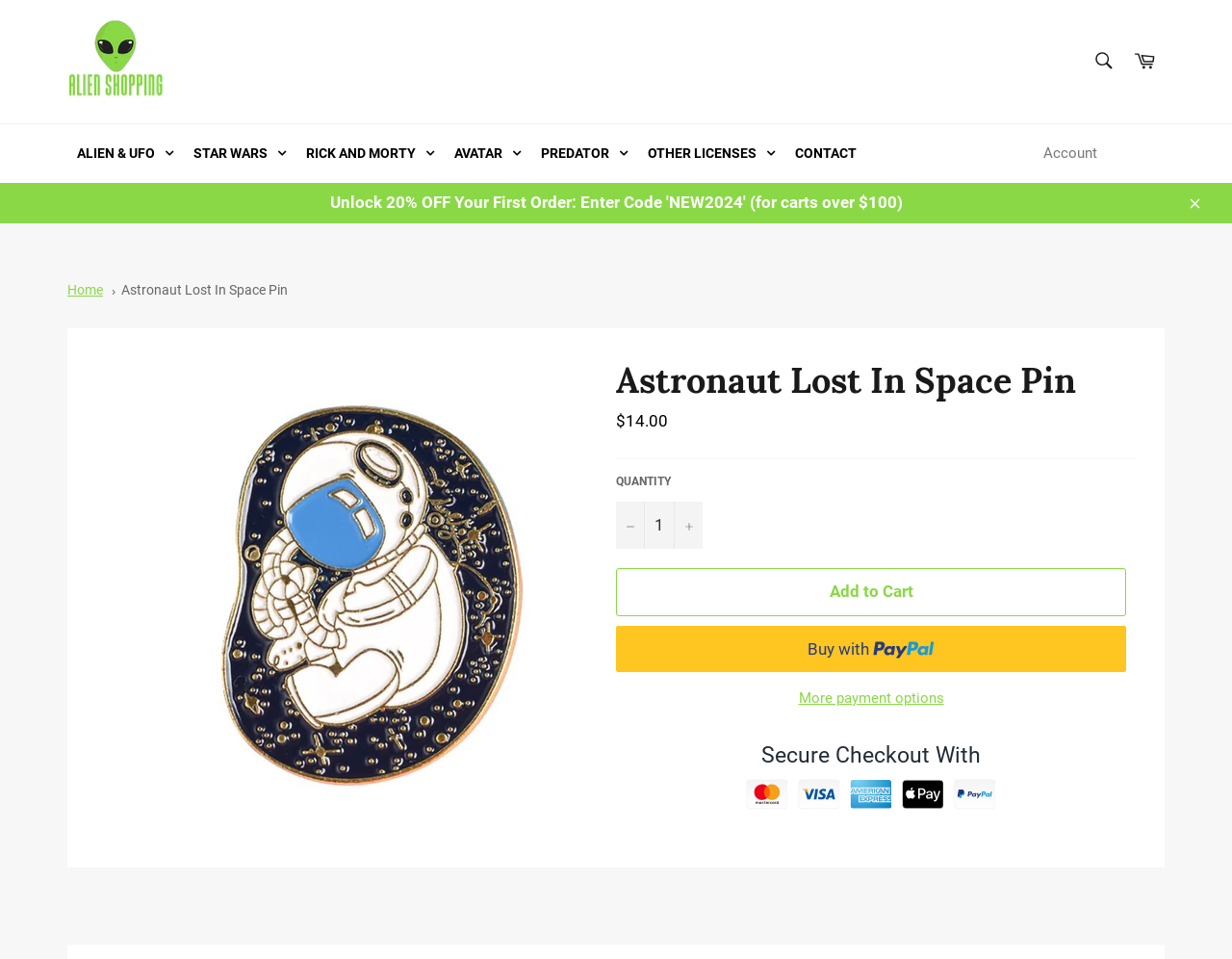Provide the bounding box coordinates of the HTML element described by the text: "More payment options". The coordinates should be in the format [left, top, right, bottom] with values between 0 and 1.

[0.5, 0.717, 0.914, 0.739]